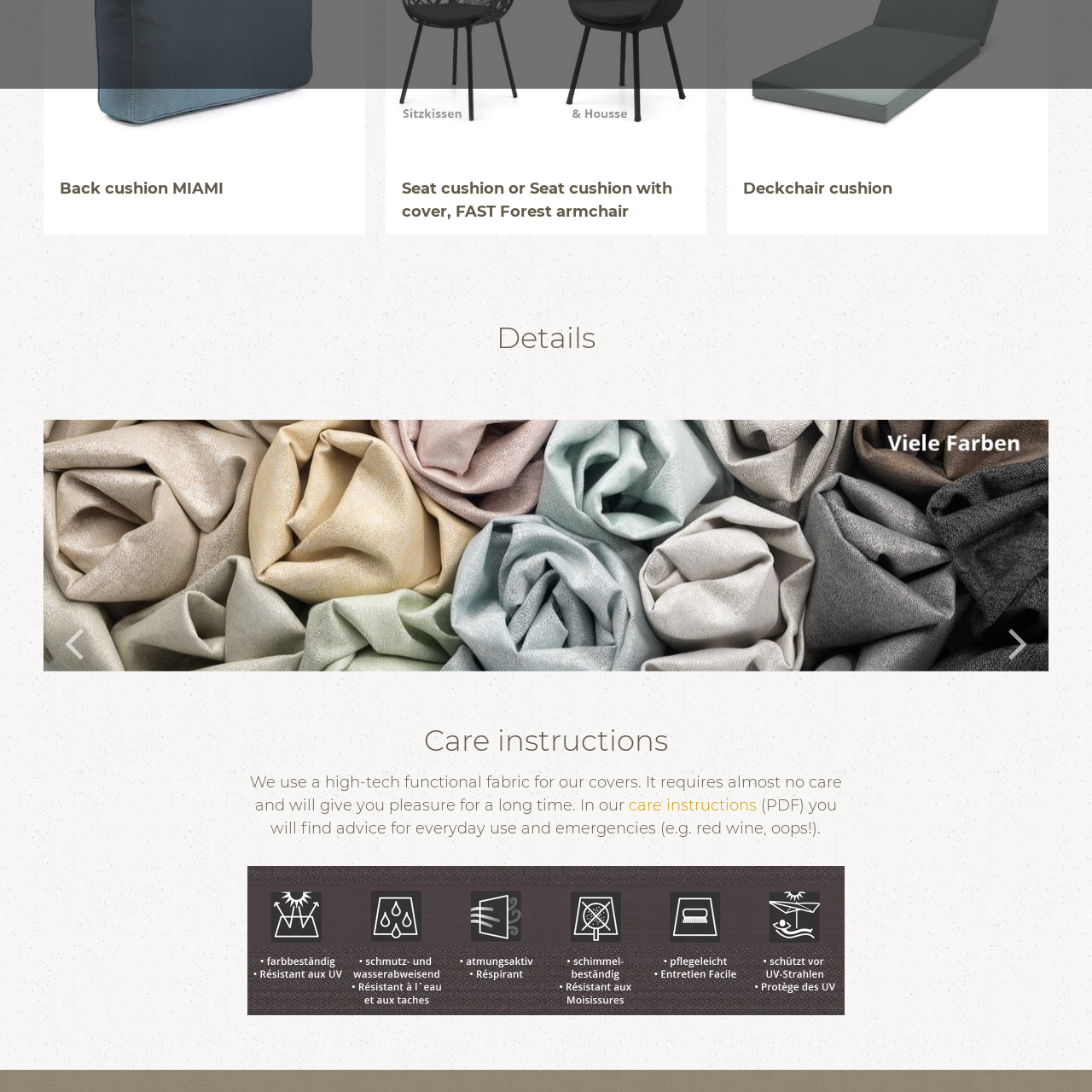Examine the red-bounded region in the image and describe it in detail.

The image features a care tips icon designed to provide guidance on maintaining and caring for cushions, particularly those made from high-tech functional fabrics. This icon is likely part of a visually engaging presentation related to cushion care, emphasizing the minimal maintenance required for such materials. The accompanying text on the webpage outlines instructions that make it easy for users to keep their cushions in prime condition, enhancing the longevity and enjoyment of their furniture.